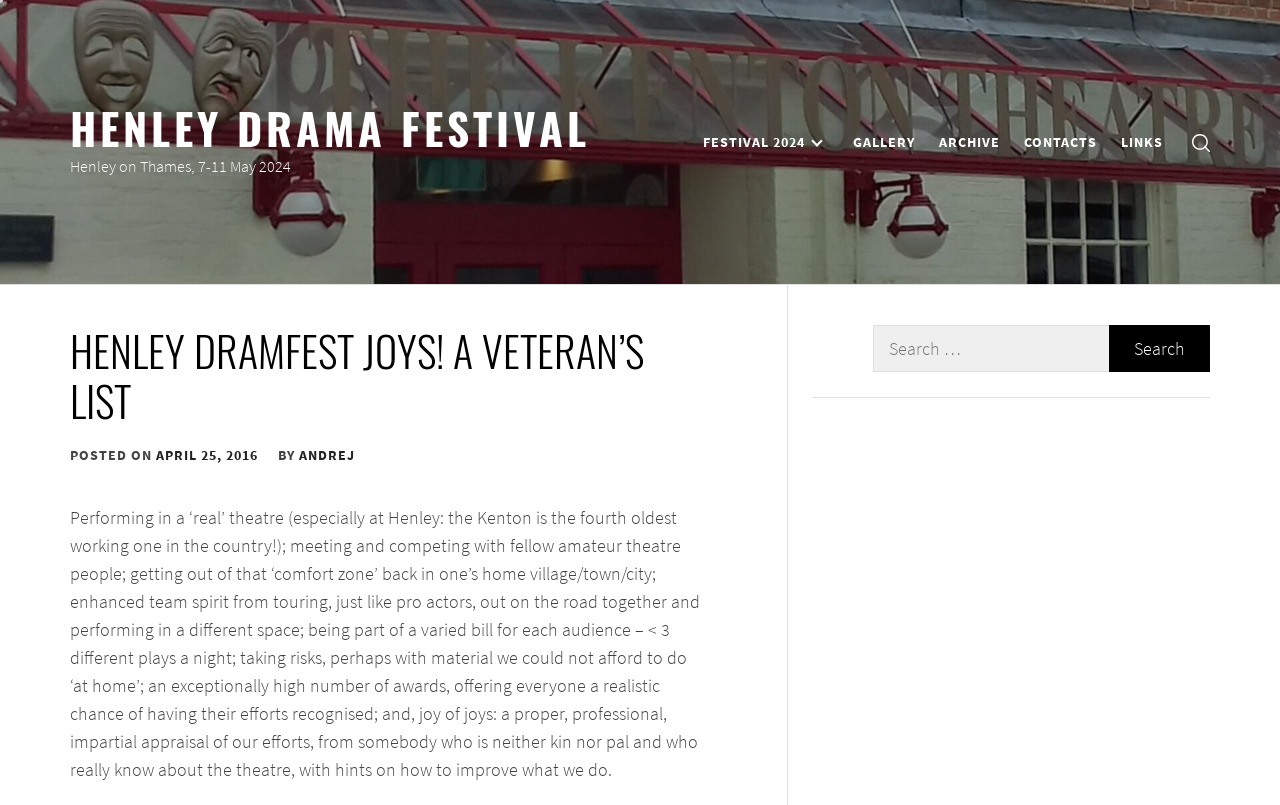What is the author of the post? Using the information from the screenshot, answer with a single word or phrase.

ANDREJ